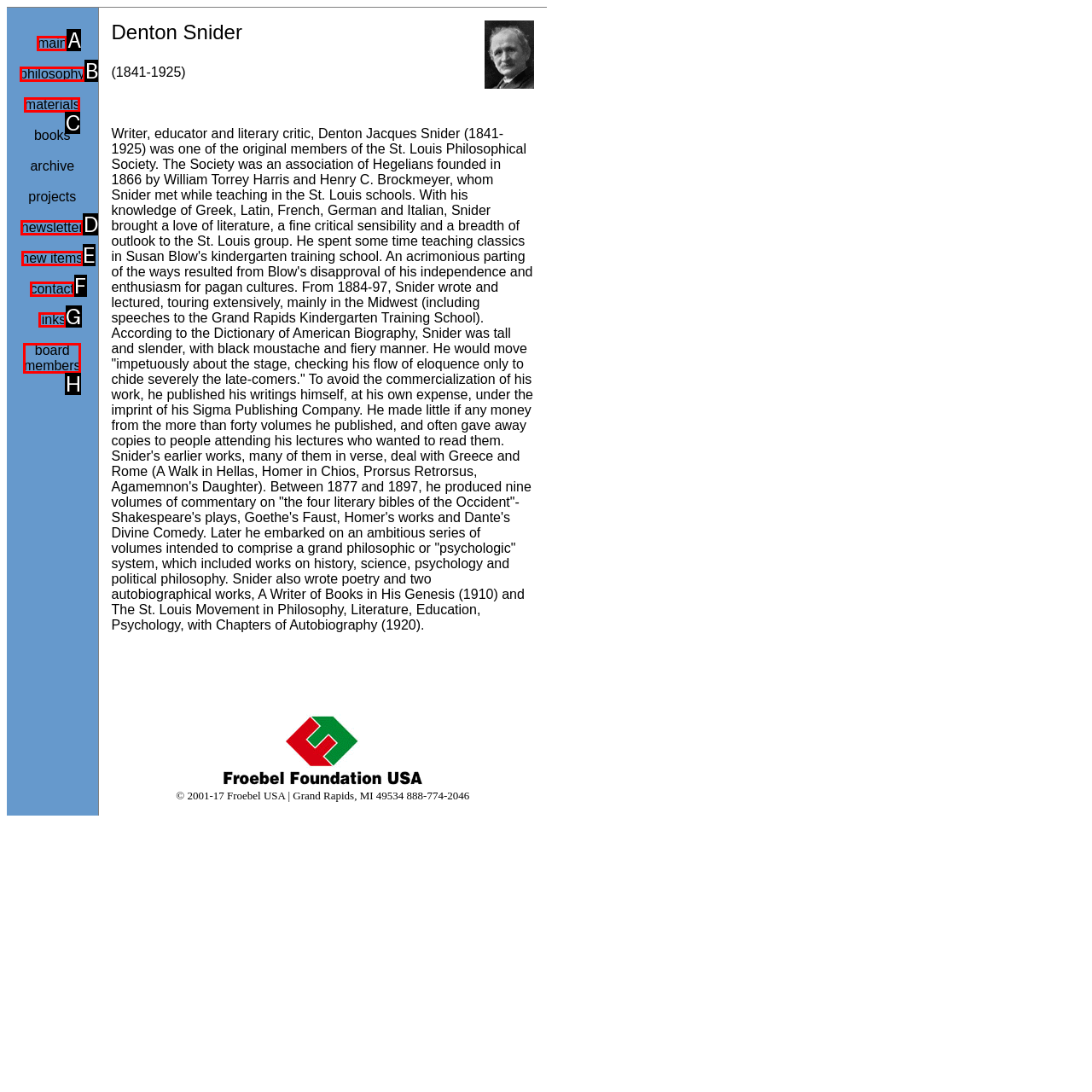From the options shown, which one fits the description: materials? Respond with the appropriate letter.

C